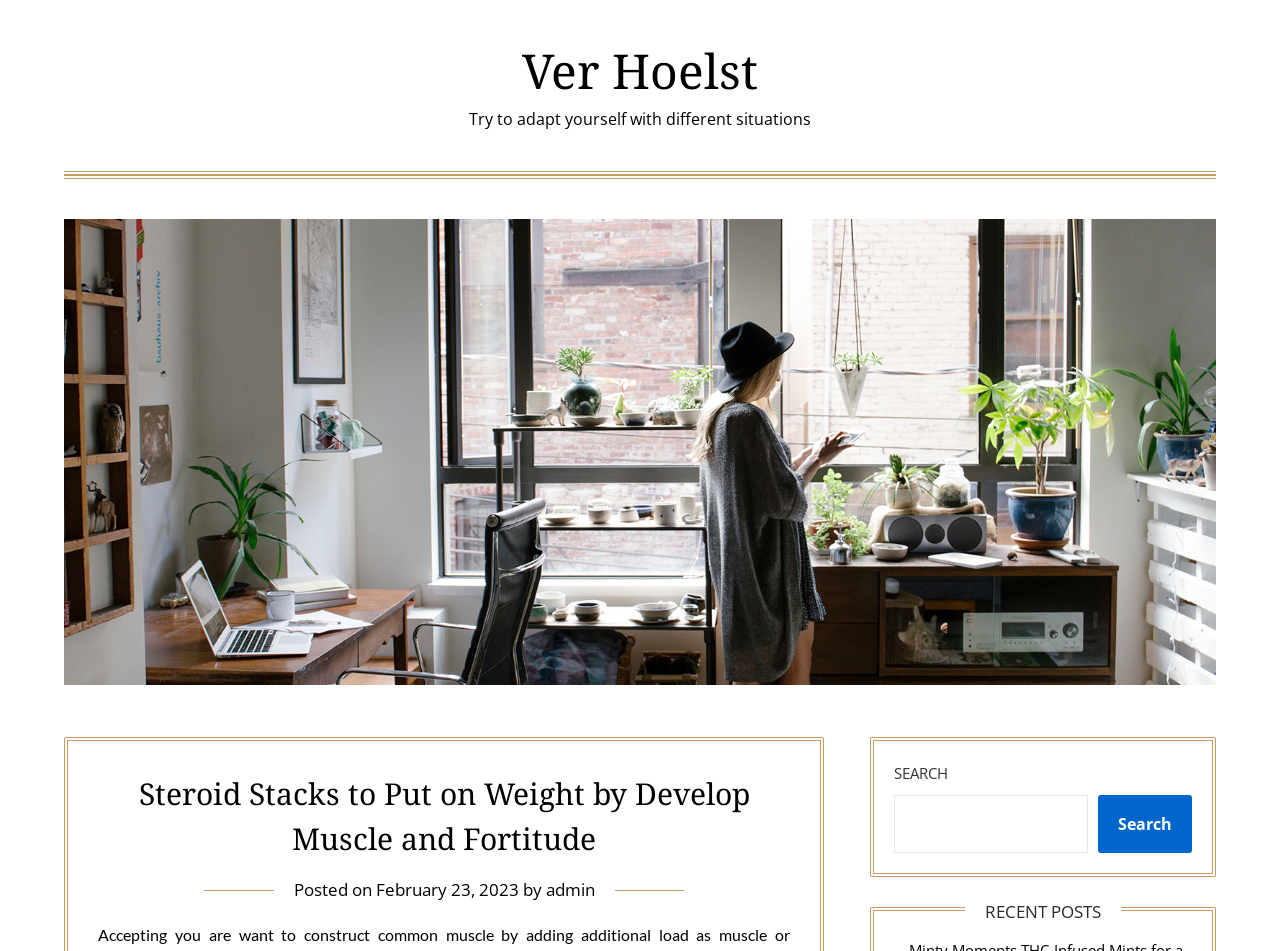What is the purpose of the box at the bottom right?
Based on the image content, provide your answer in one word or a short phrase.

Search